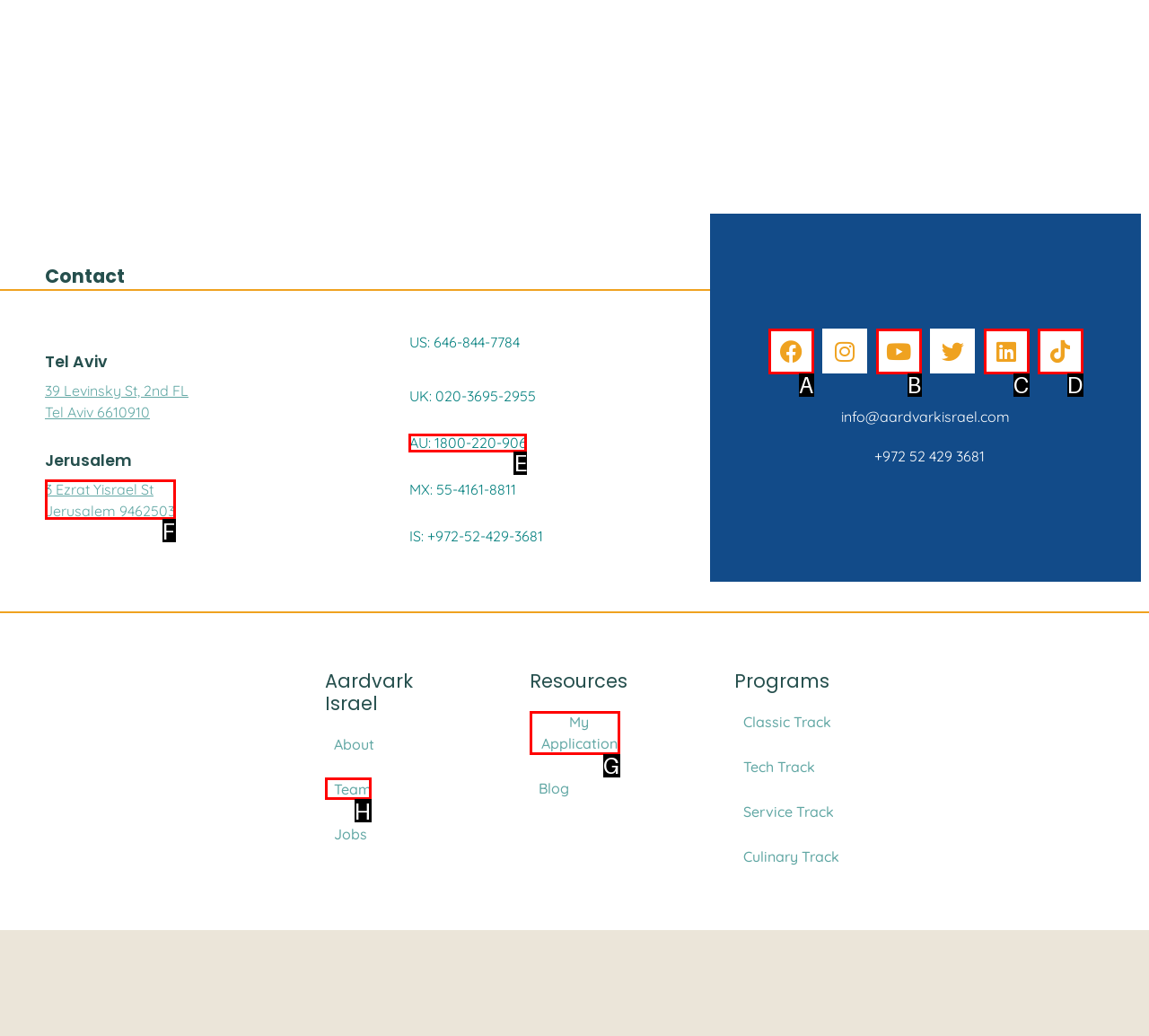Identify the correct UI element to click on to achieve the following task: Get more information about the Aardvark Israel team Respond with the corresponding letter from the given choices.

H